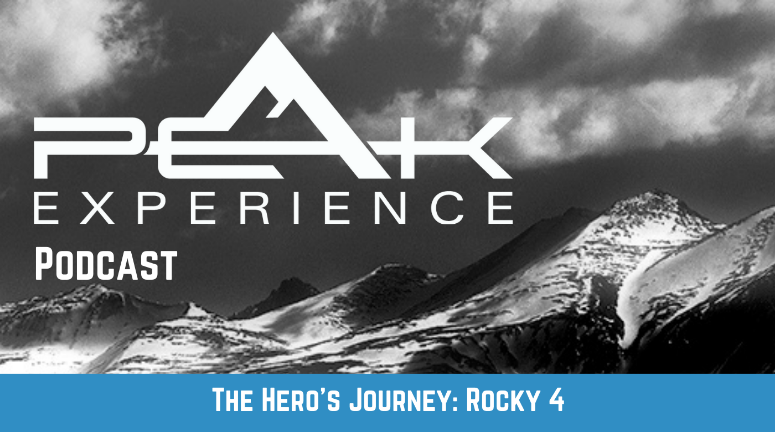What is the format of the 'Peak Experience Podcast'?
Look at the screenshot and provide an in-depth answer.

The format of the 'Peak Experience Podcast' is a podcast because the caption explicitly states that the word 'PODCAST' is displayed in bold text, indicating the format of the content.